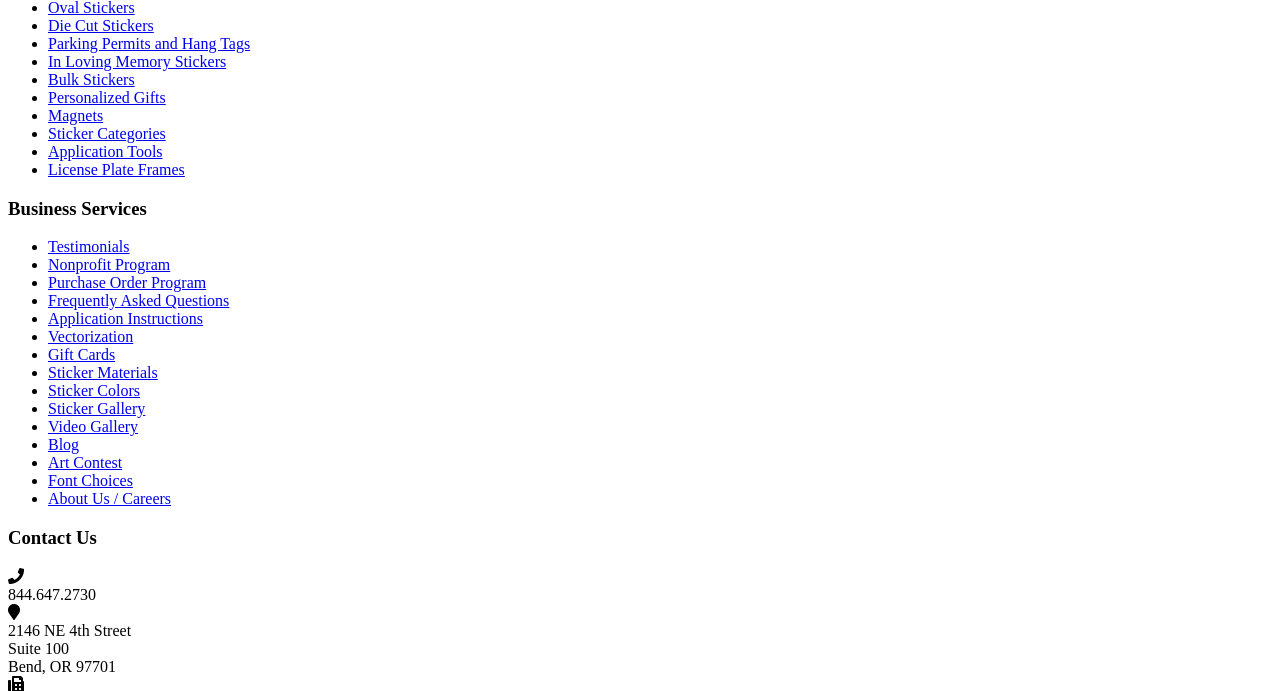Answer the question with a brief word or phrase:
What is the first sticker category?

Die Cut Stickers